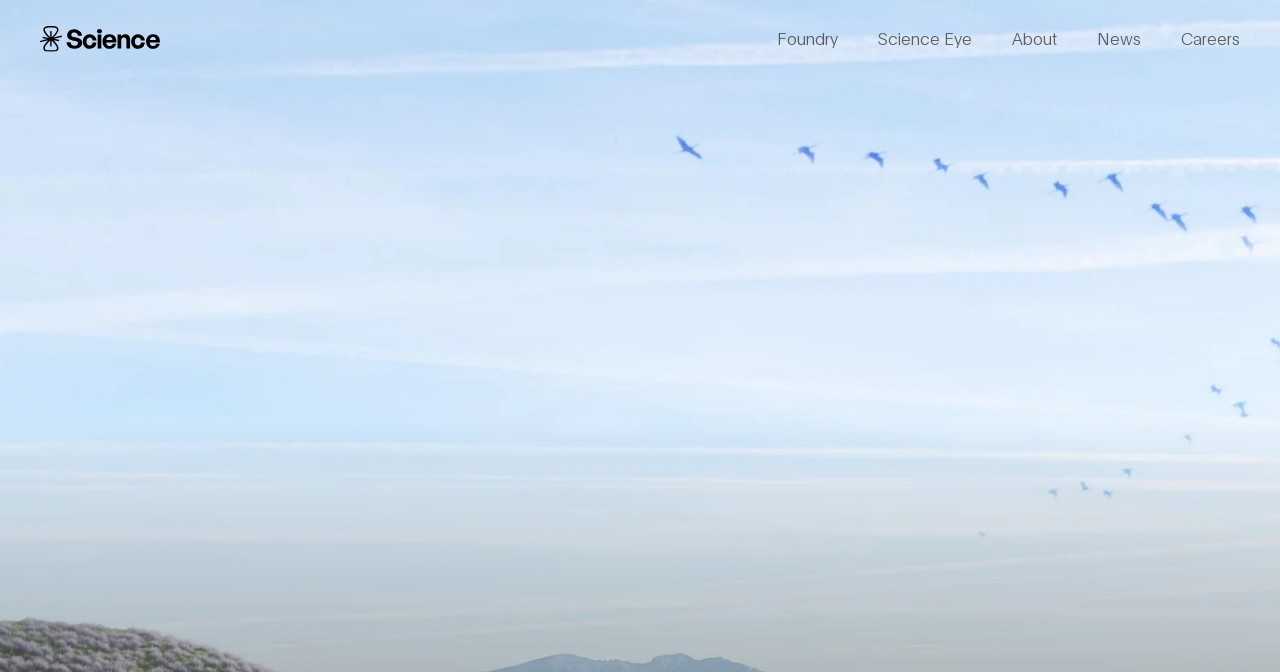Given the description of a UI element: "Foundry", identify the bounding box coordinates of the matching element in the webpage screenshot.

[0.607, 0.039, 0.655, 0.071]